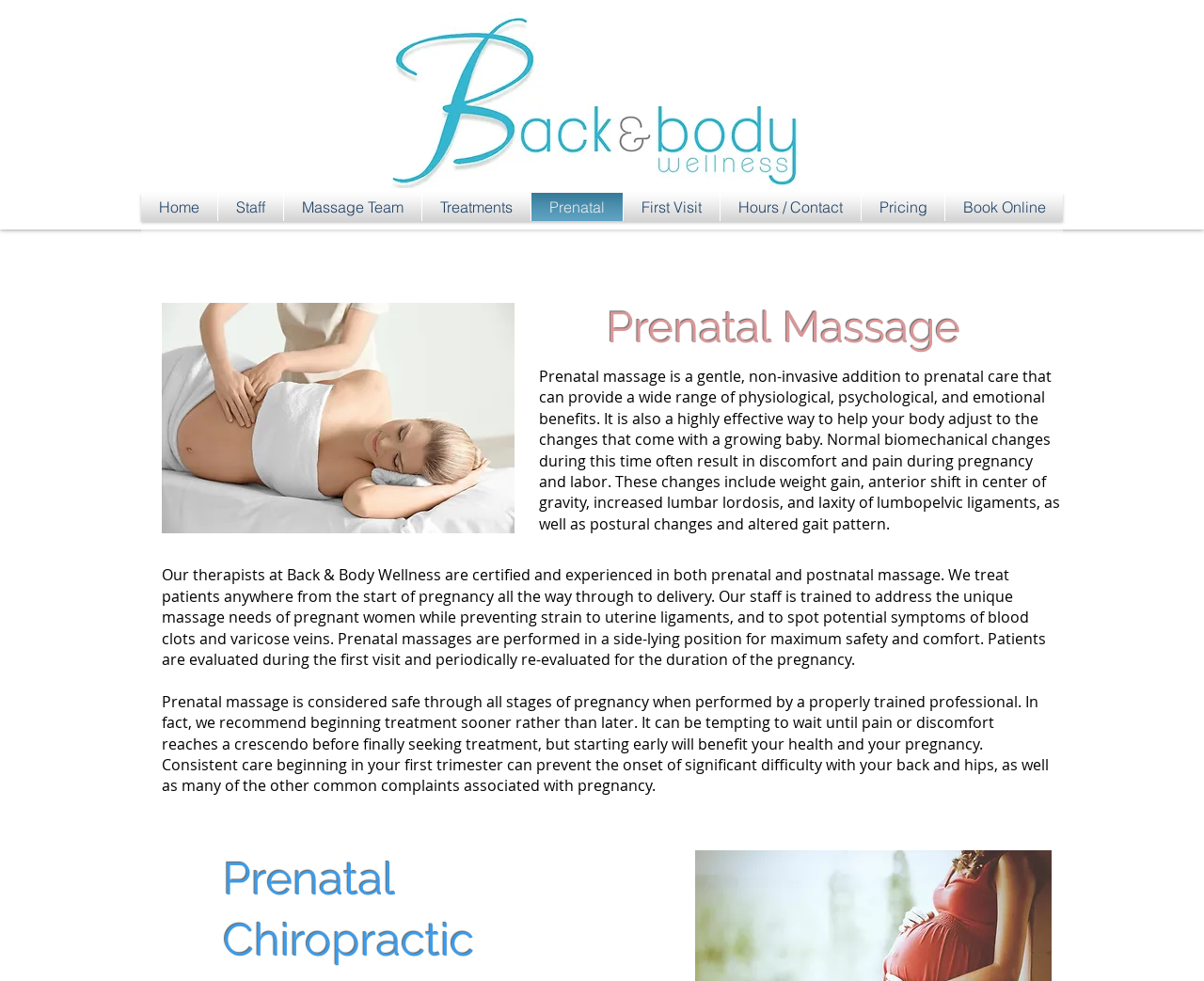Using the provided element description, identify the bounding box coordinates as (top-left x, top-left y, bottom-right x, bottom-right y). Ensure all values are between 0 and 1. Description: Treatments

[0.351, 0.197, 0.441, 0.225]